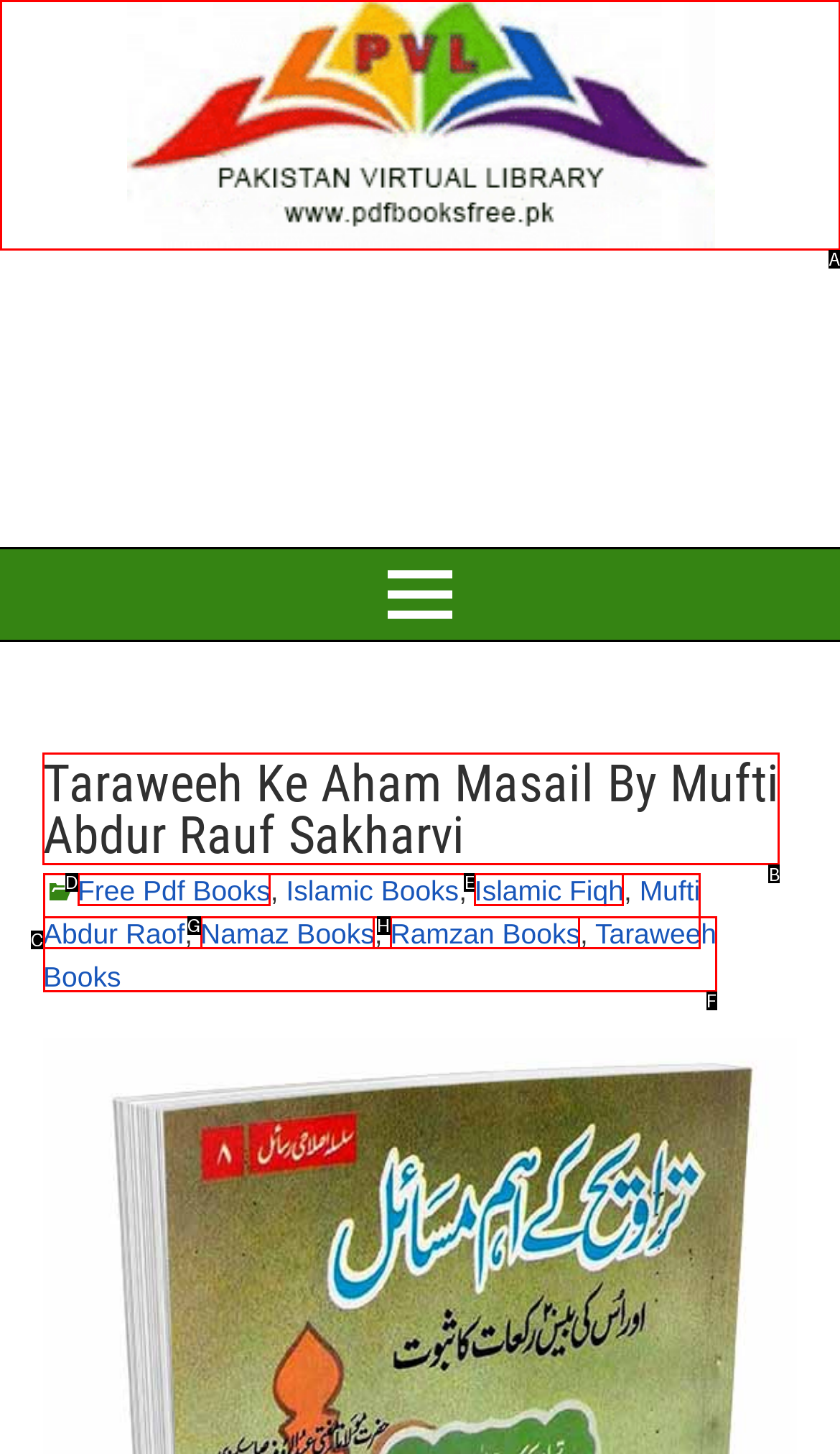Select the HTML element that needs to be clicked to carry out the task: Click on Taraweeh Ke Aham Masail By Mufti Abdur Rauf Sakharvi
Provide the letter of the correct option.

B